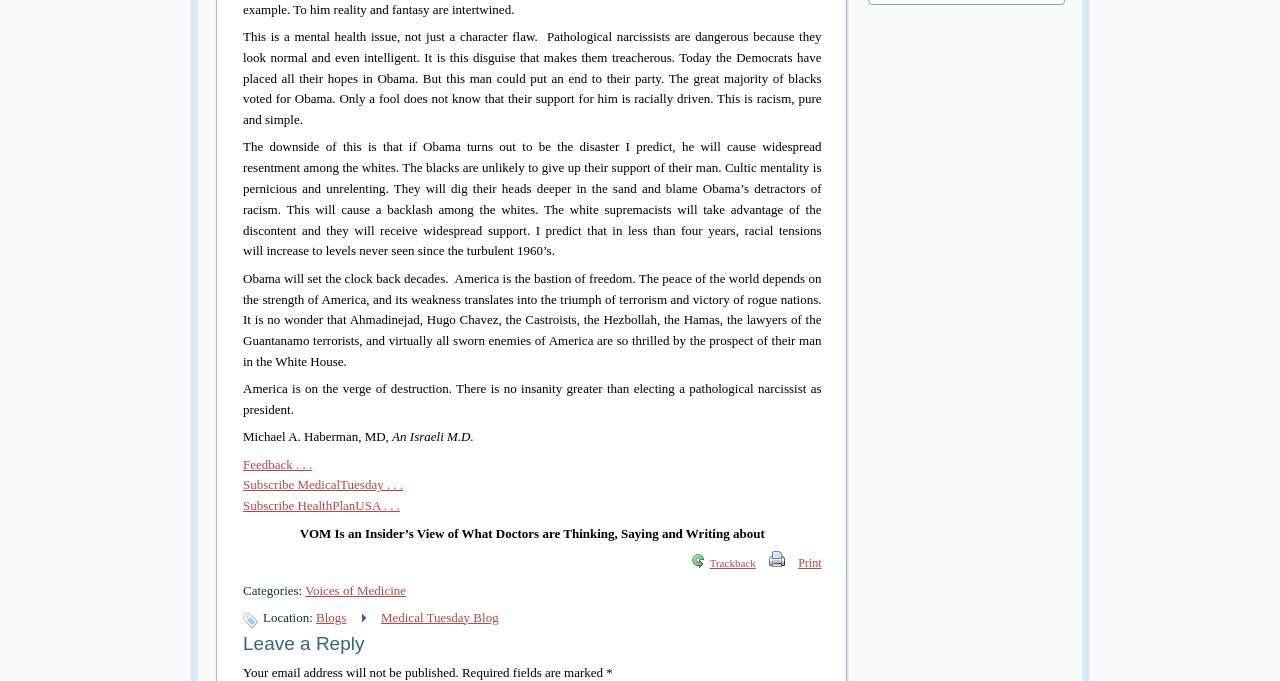Please identify the bounding box coordinates of the clickable area that will fulfill the following instruction: "Click the 'Print' link". The coordinates should be in the format of four float numbers between 0 and 1, i.e., [left, top, right, bottom].

[0.593, 0.809, 0.621, 0.844]